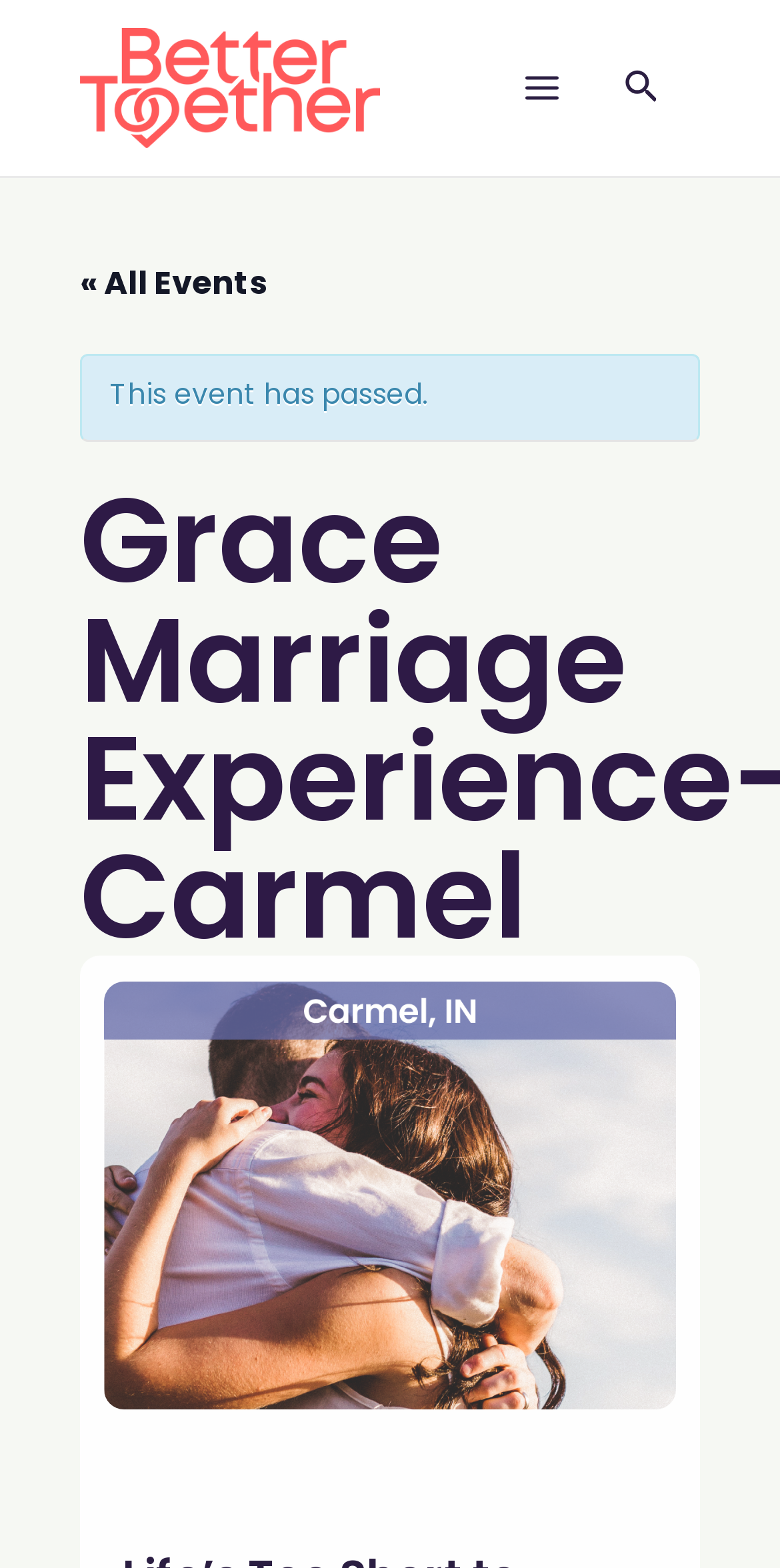Examine the image and give a thorough answer to the following question:
What is the search icon?

The search icon is an image of a magnifying glass, which is located at a bounding box coordinate of [0.8, 0.045, 0.841, 0.068] and is part of the 'Search icon link' element.